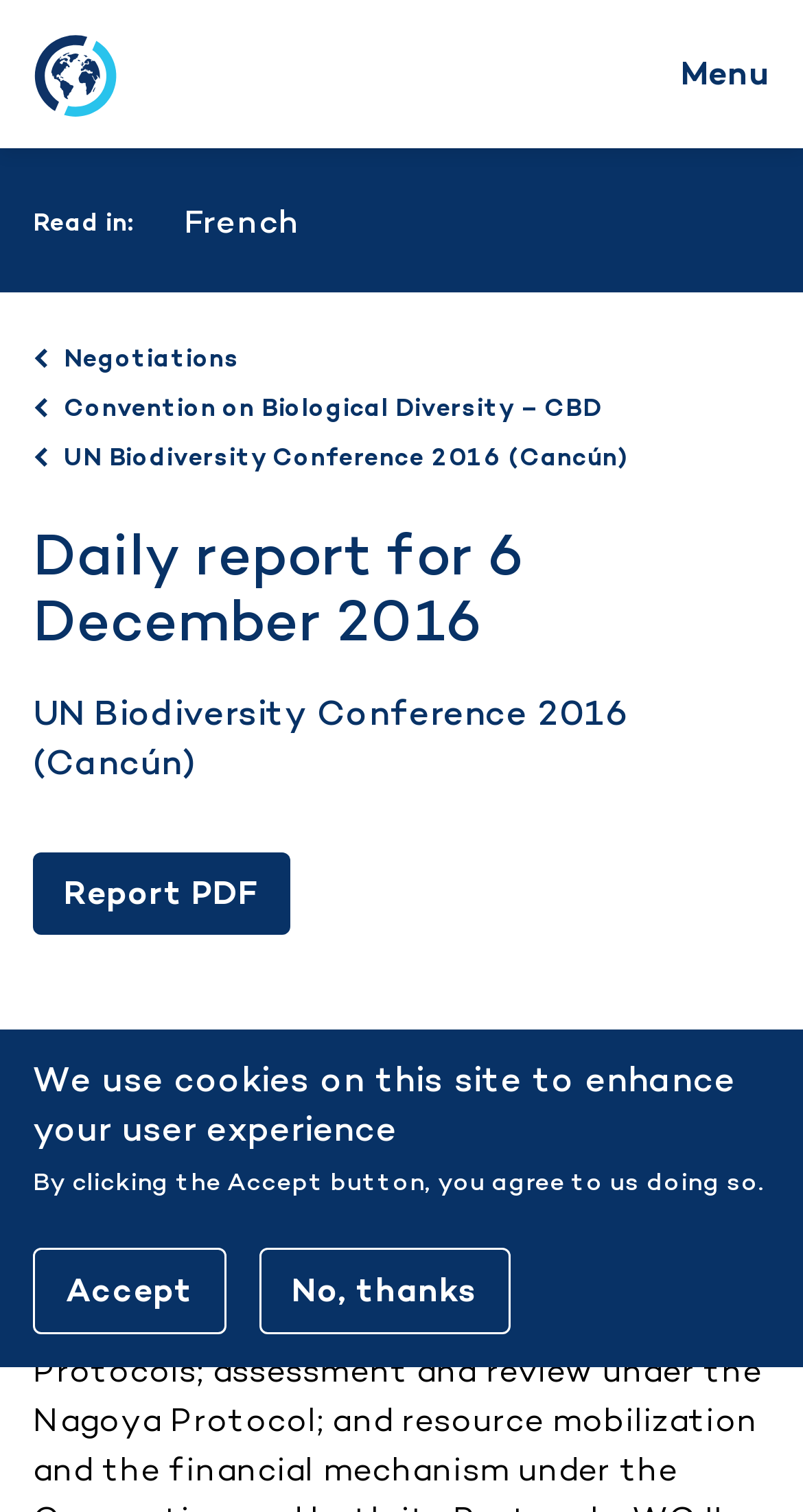Locate the bounding box coordinates of the UI element described by: "No, thanks". The bounding box coordinates should consist of four float numbers between 0 and 1, i.e., [left, top, right, bottom].

[0.323, 0.825, 0.635, 0.882]